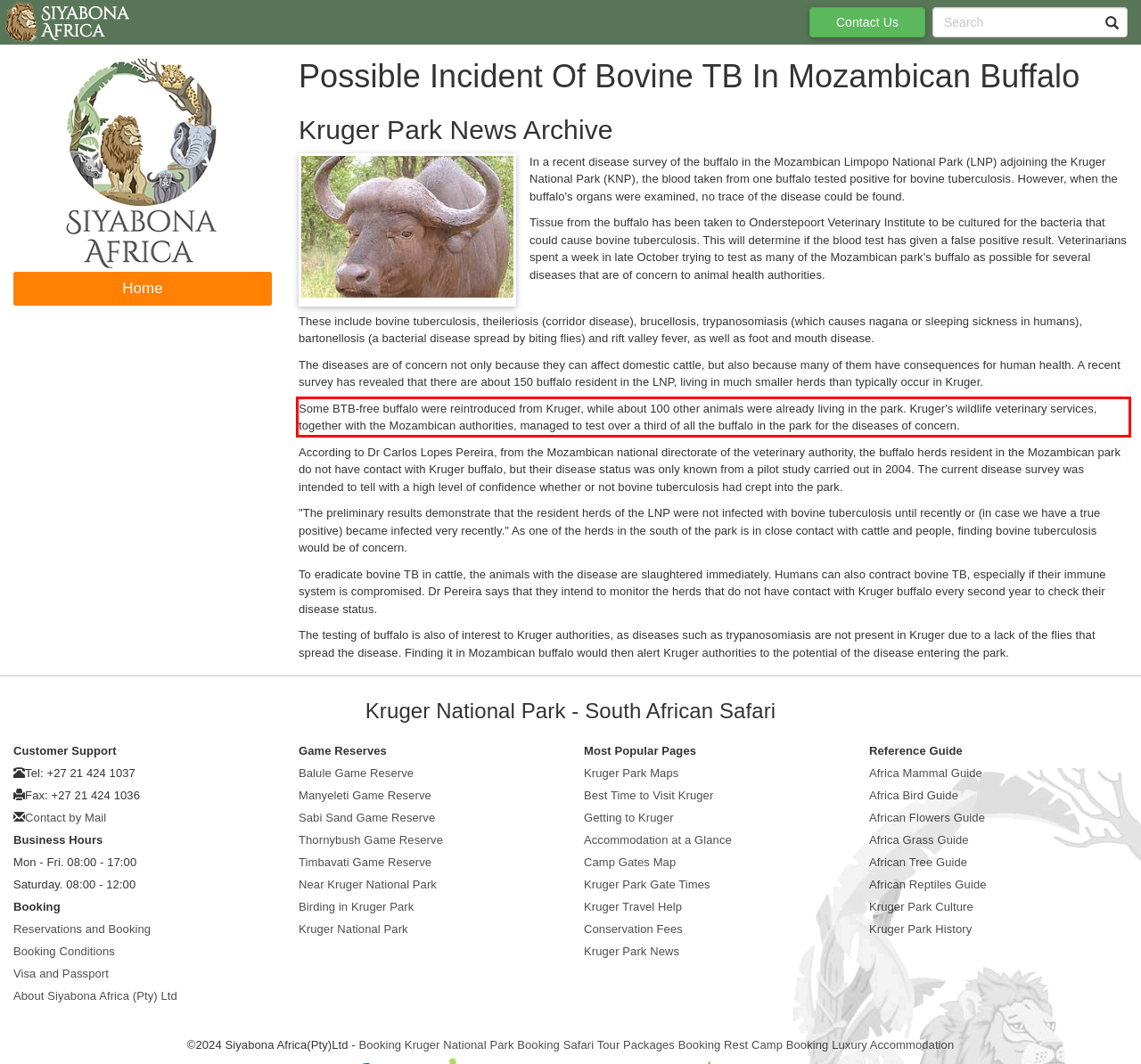You are provided with a webpage screenshot that includes a red rectangle bounding box. Extract the text content from within the bounding box using OCR.

Some BTB-free buffalo were reintroduced from Kruger, while about 100 other animals were already living in the park. Kruger's wildlife veterinary services, together with the Mozambican authorities, managed to test over a third of all the buffalo in the park for the diseases of concern.